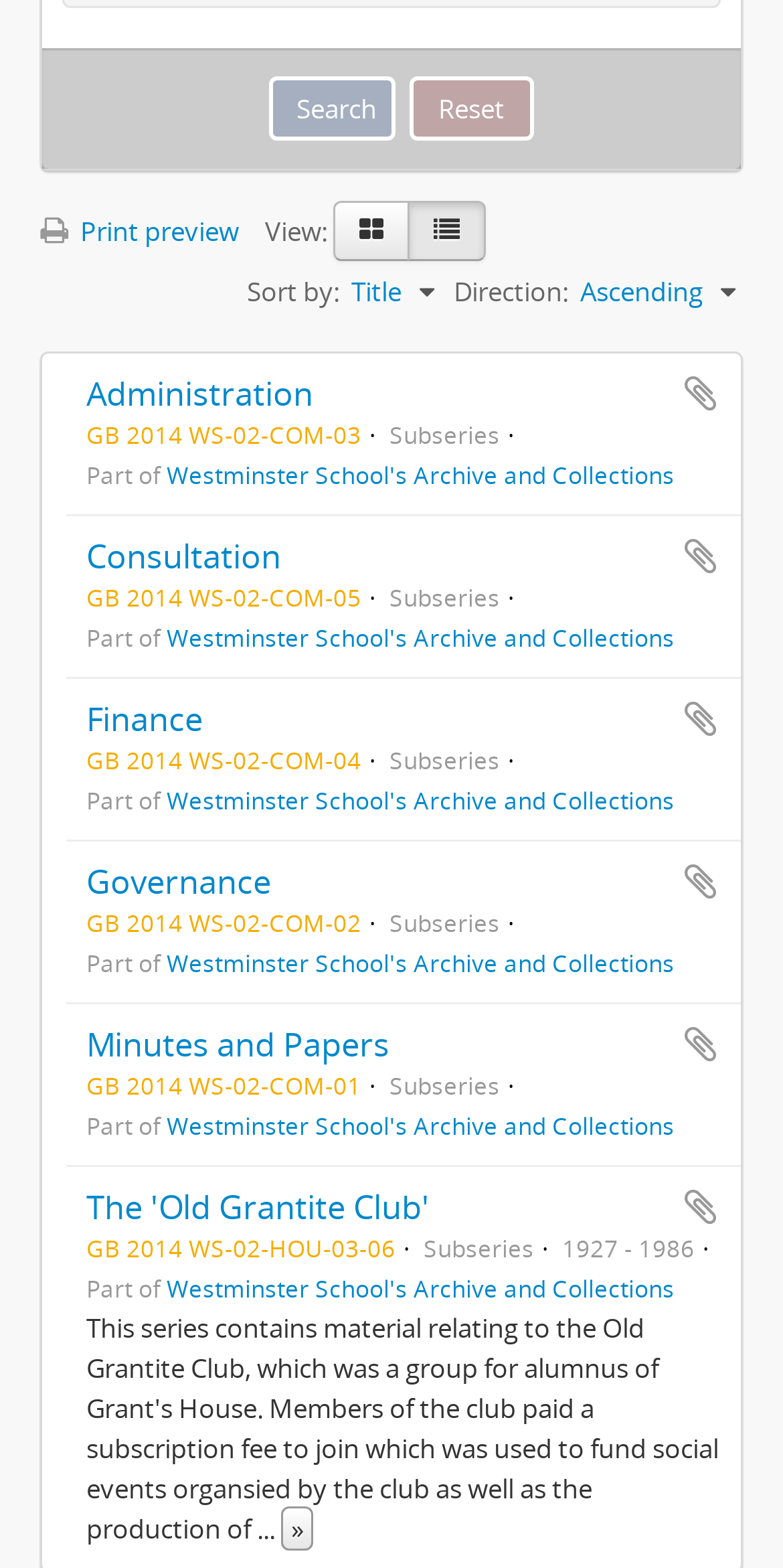Specify the bounding box coordinates of the element's region that should be clicked to achieve the following instruction: "Reset search". The bounding box coordinates consist of four float numbers between 0 and 1, in the format [left, top, right, bottom].

[0.522, 0.049, 0.683, 0.09]